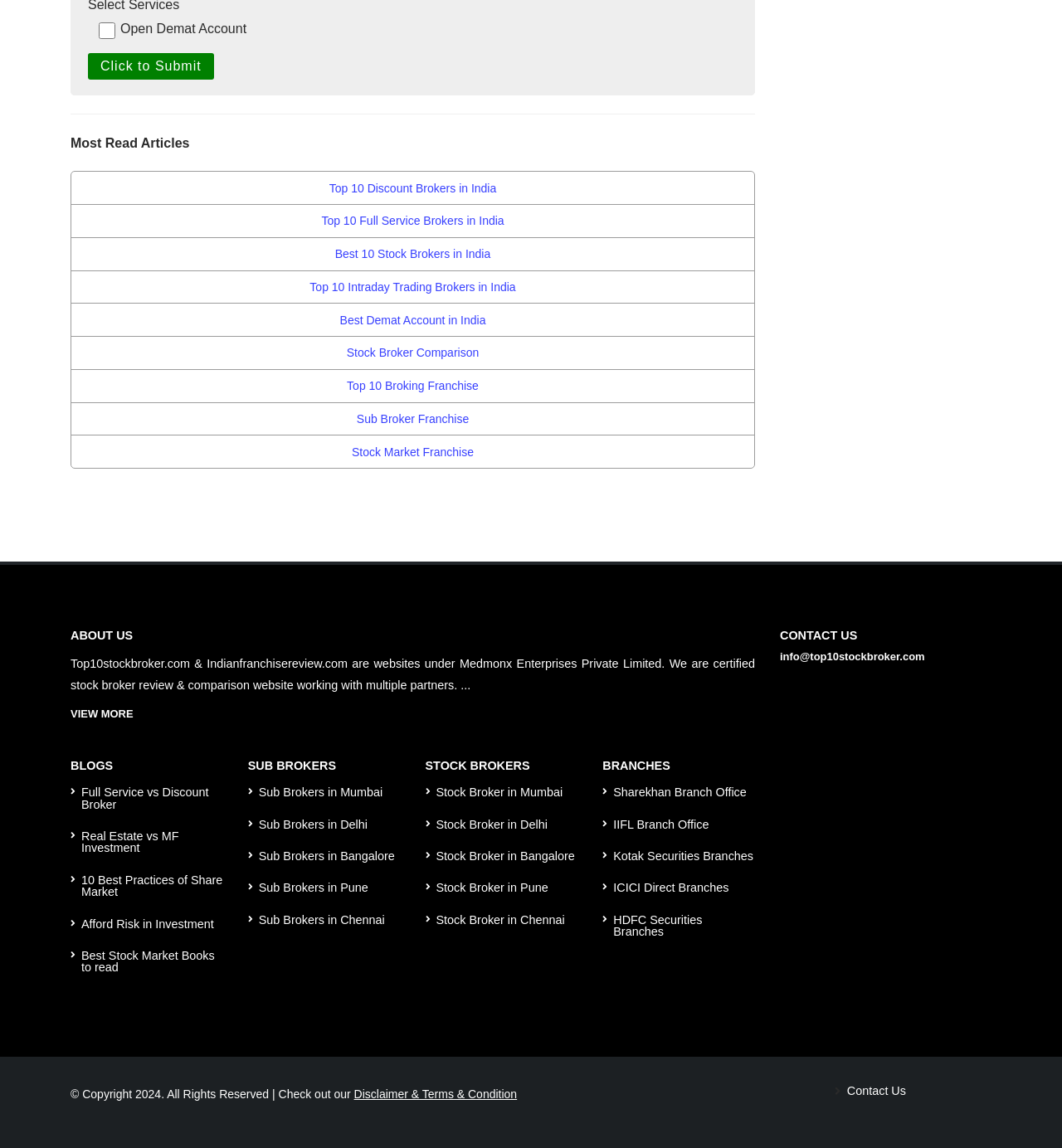Respond with a single word or phrase to the following question:
What is the name of the company mentioned in the 'ABOUT US' section?

Medmonx Enterprises Private Limited